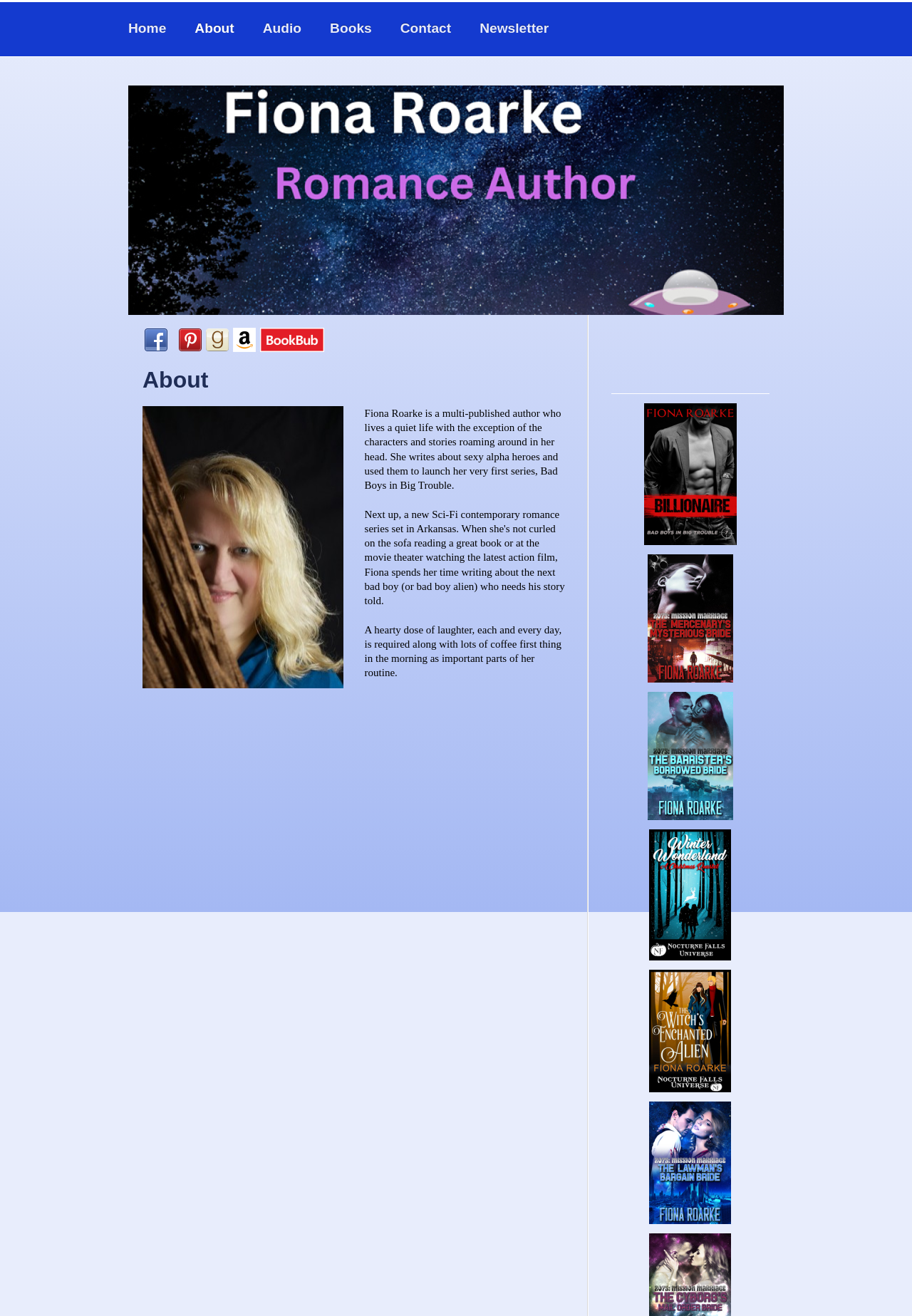What is Fiona Roarke's occupation?
Based on the image, answer the question with as much detail as possible.

Based on the webpage content, specifically the StaticText element with the text 'Fiona Roarke is a multi-published author...', it can be inferred that Fiona Roarke is an author.